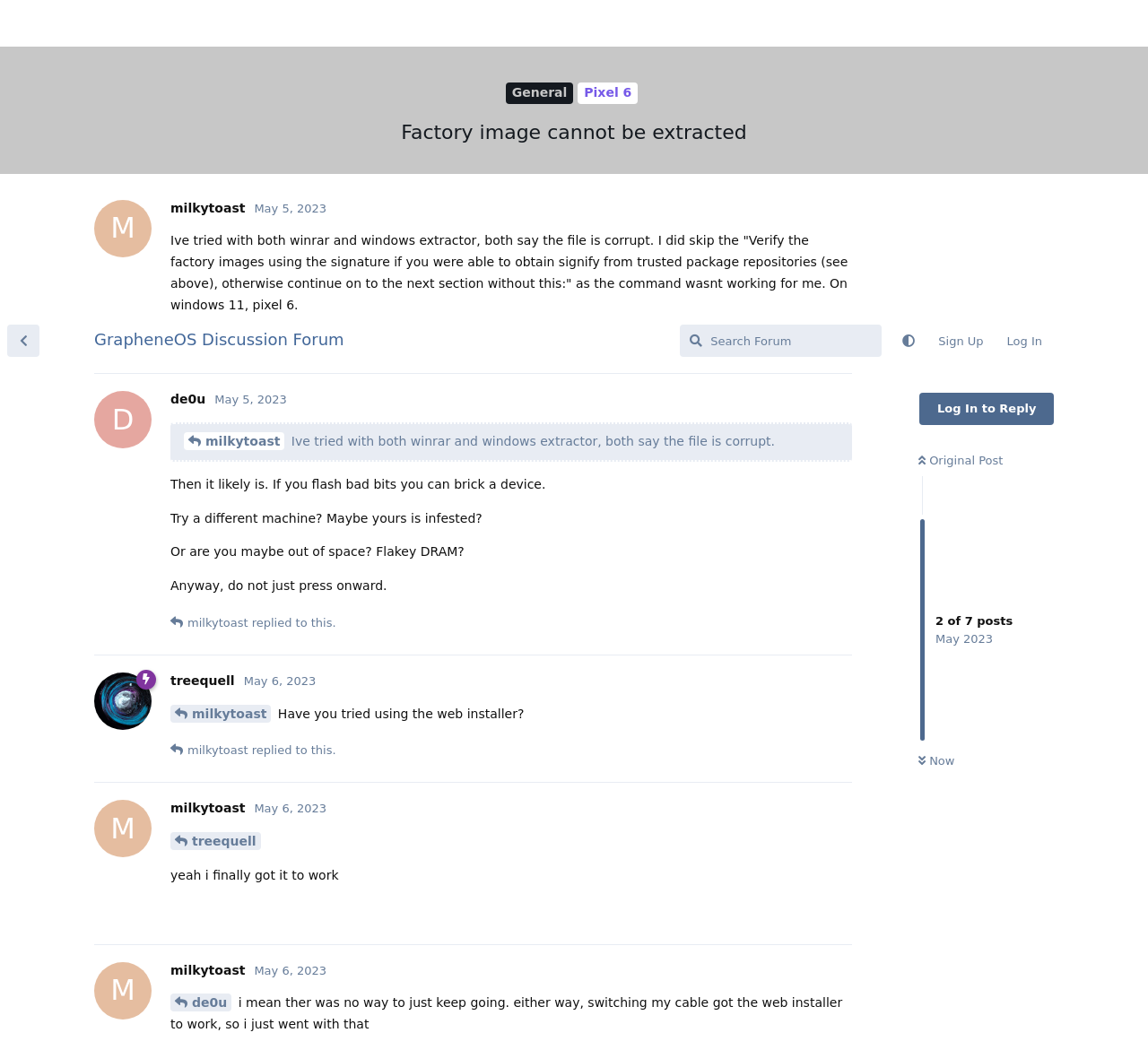Please identify the bounding box coordinates of the element I should click to complete this instruction: 'Log in'. The coordinates should be given as four float numbers between 0 and 1, like this: [left, top, right, bottom].

[0.867, 0.007, 0.918, 0.038]